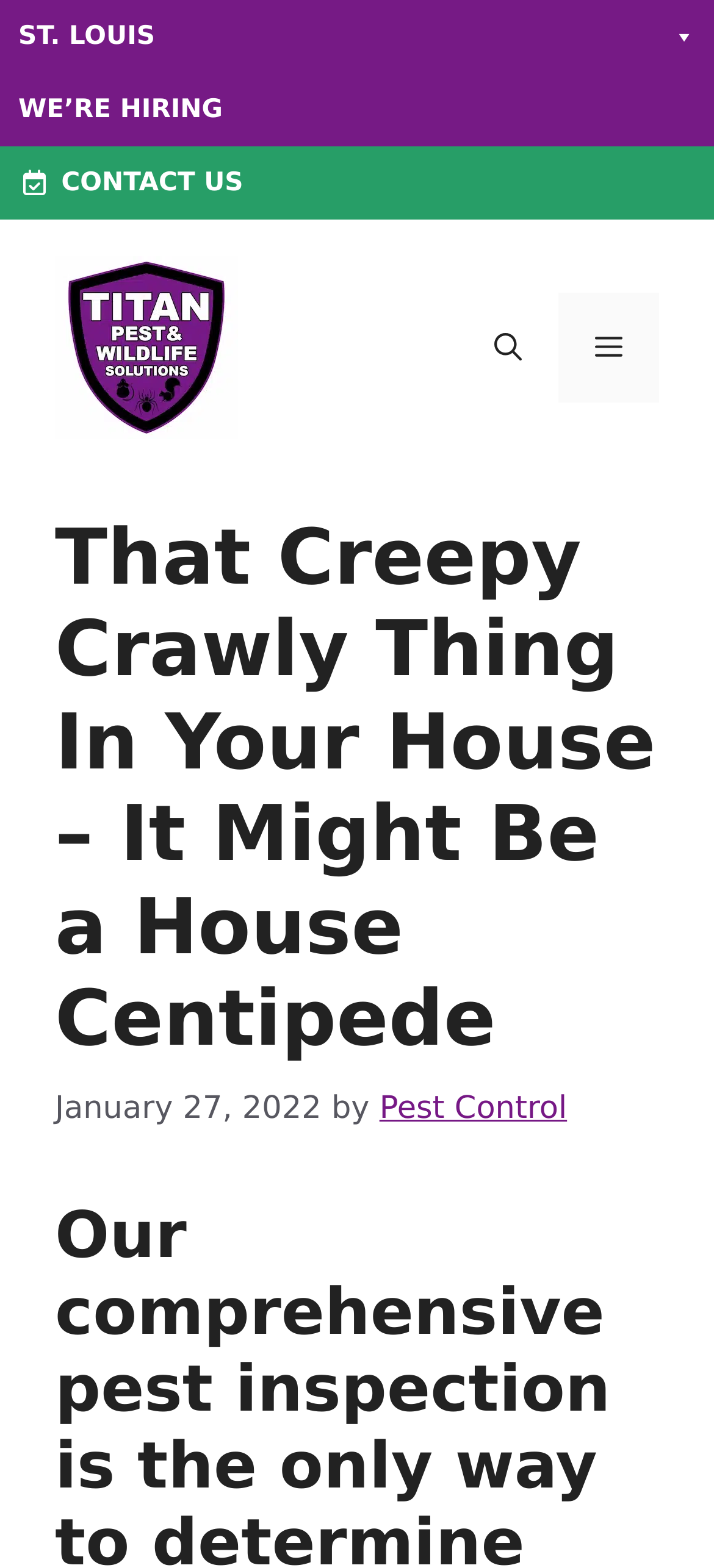Return the bounding box coordinates of the UI element that corresponds to this description: "Menu". The coordinates must be given as four float numbers in the range of 0 and 1, [left, top, right, bottom].

[0.782, 0.187, 0.923, 0.257]